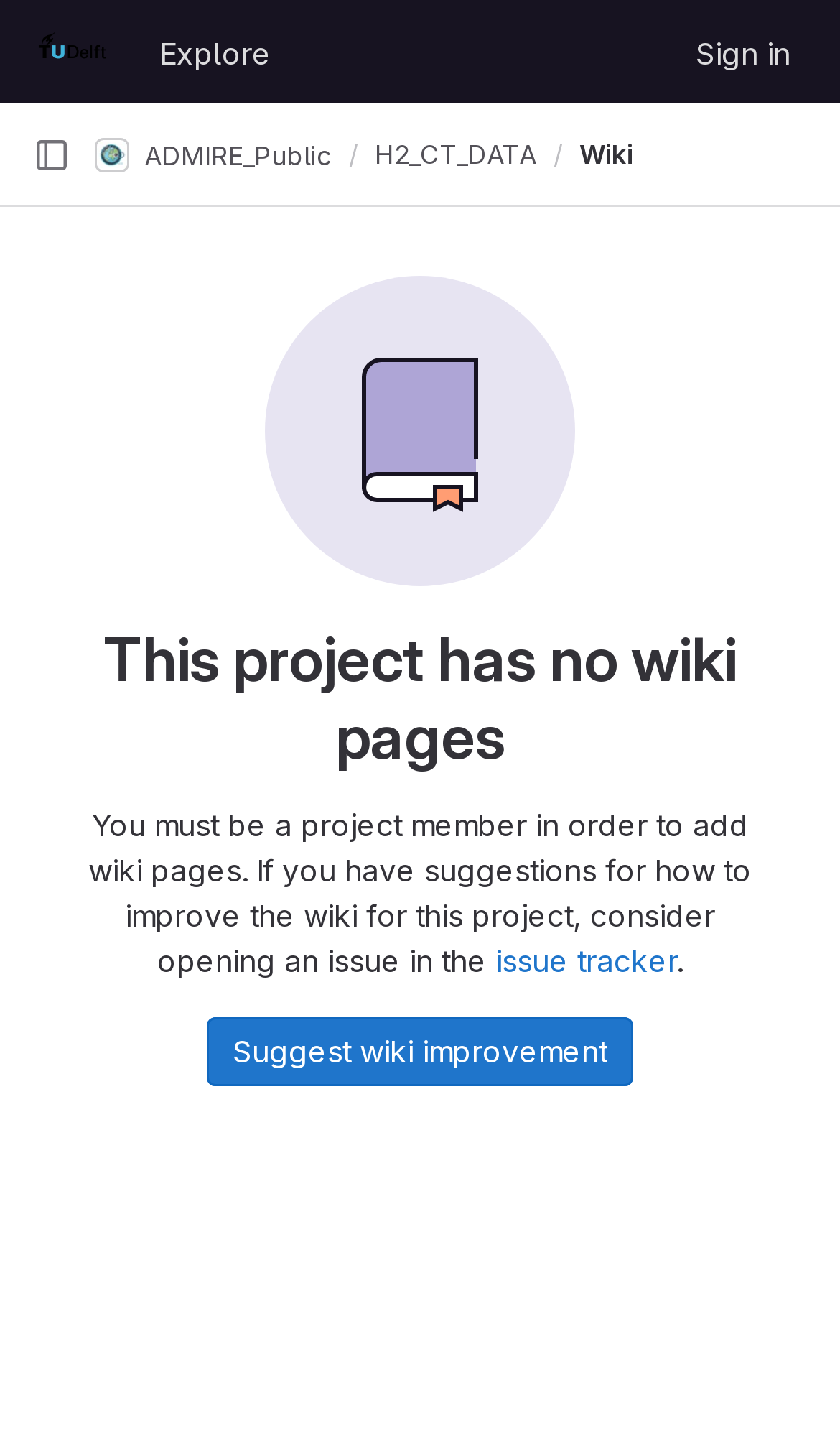Select the bounding box coordinates of the element I need to click to carry out the following instruction: "Sign in".

[0.808, 0.012, 0.962, 0.06]